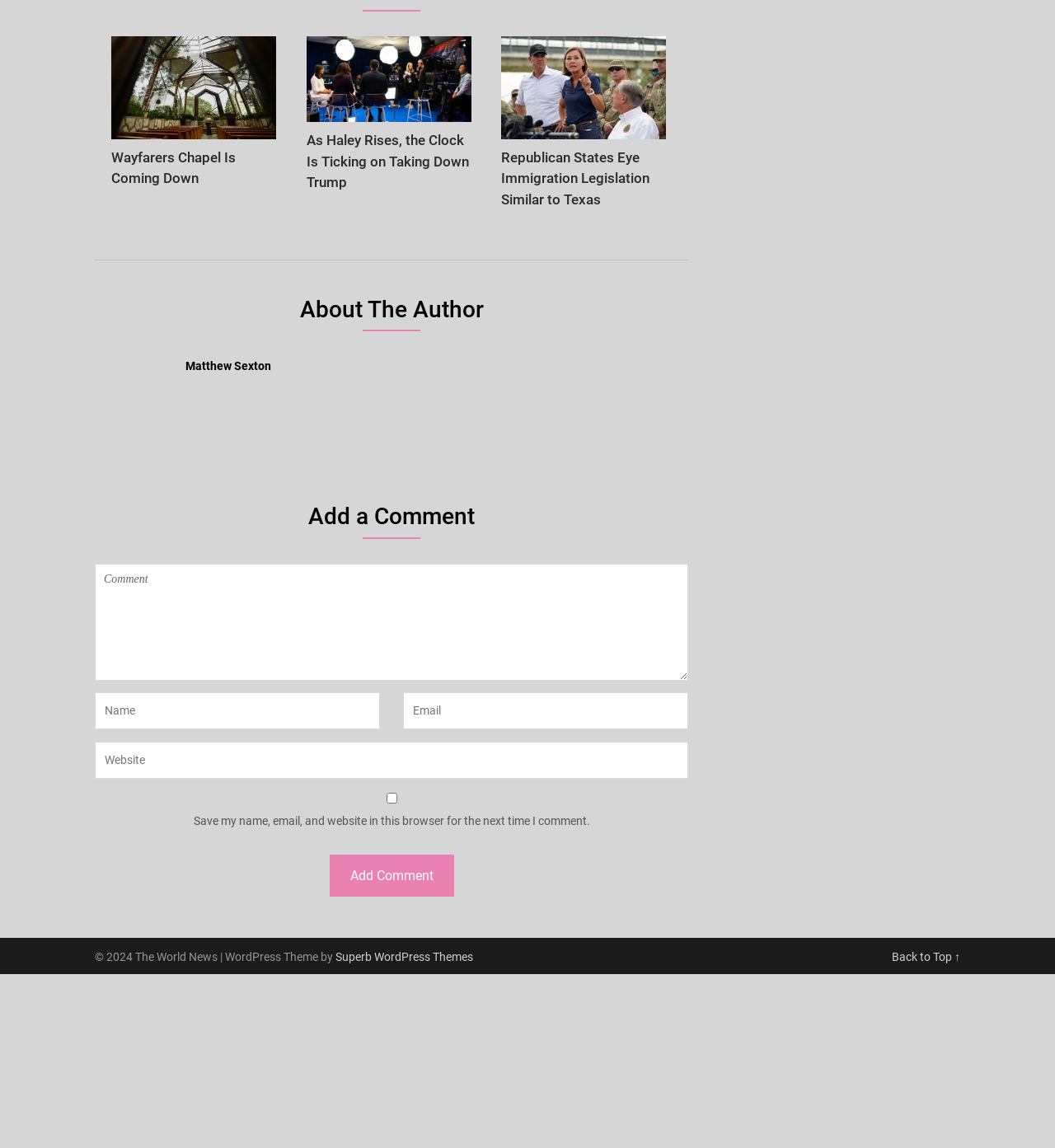Give a one-word or short phrase answer to the question: 
What is the copyright year of the website?

2024